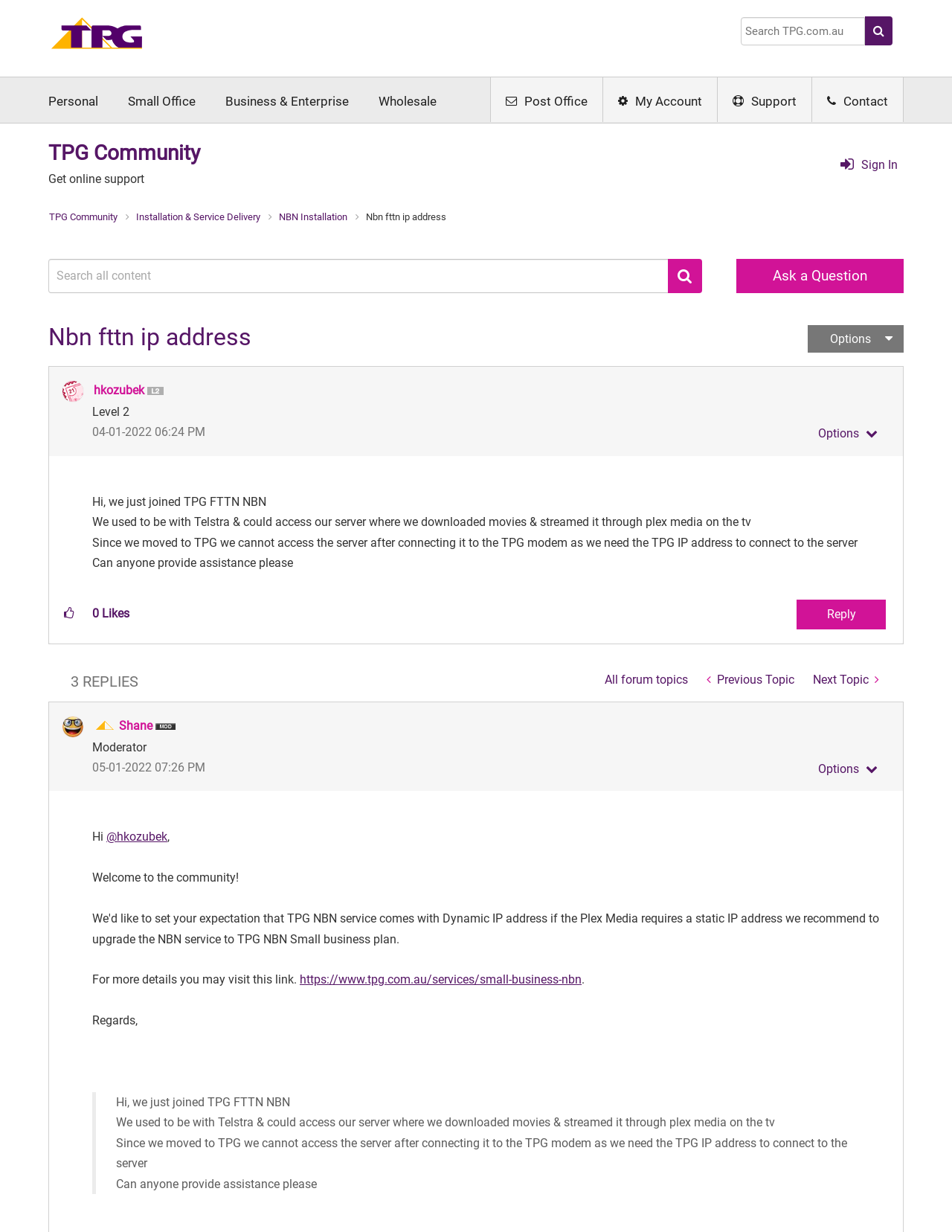Based on the element description: "admin", identify the bounding box coordinates for this UI element. The coordinates must be four float numbers between 0 and 1, listed as [left, top, right, bottom].

None